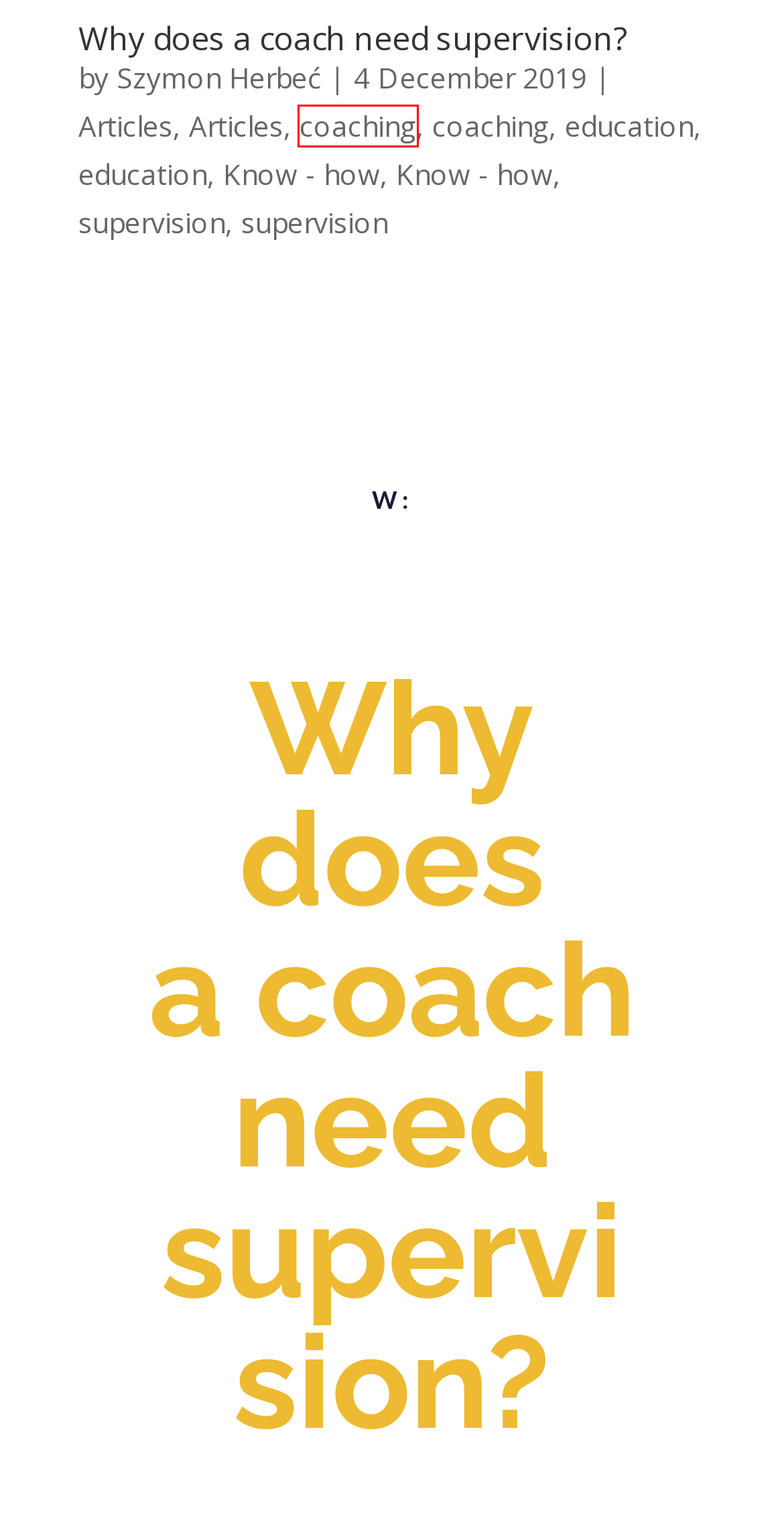You are provided with a screenshot of a webpage containing a red rectangle bounding box. Identify the webpage description that best matches the new webpage after the element in the bounding box is clicked. Here are the potential descriptions:
A. coaching - Kingmakers™ Academy
B. supervision - Kingmakers™ Academy
C. Main page - Kingmakers™ Academy
D. Anna Pyrek, Autor w serwisie Kingmakers™ Academy
E. Why does a coach need supervision? - Kingmakers™ Academy
F. Articles - Kingmakers™ Academy
G. Kingmakers™ Academy
H. Know - how - Kingmakers™ Academy

A